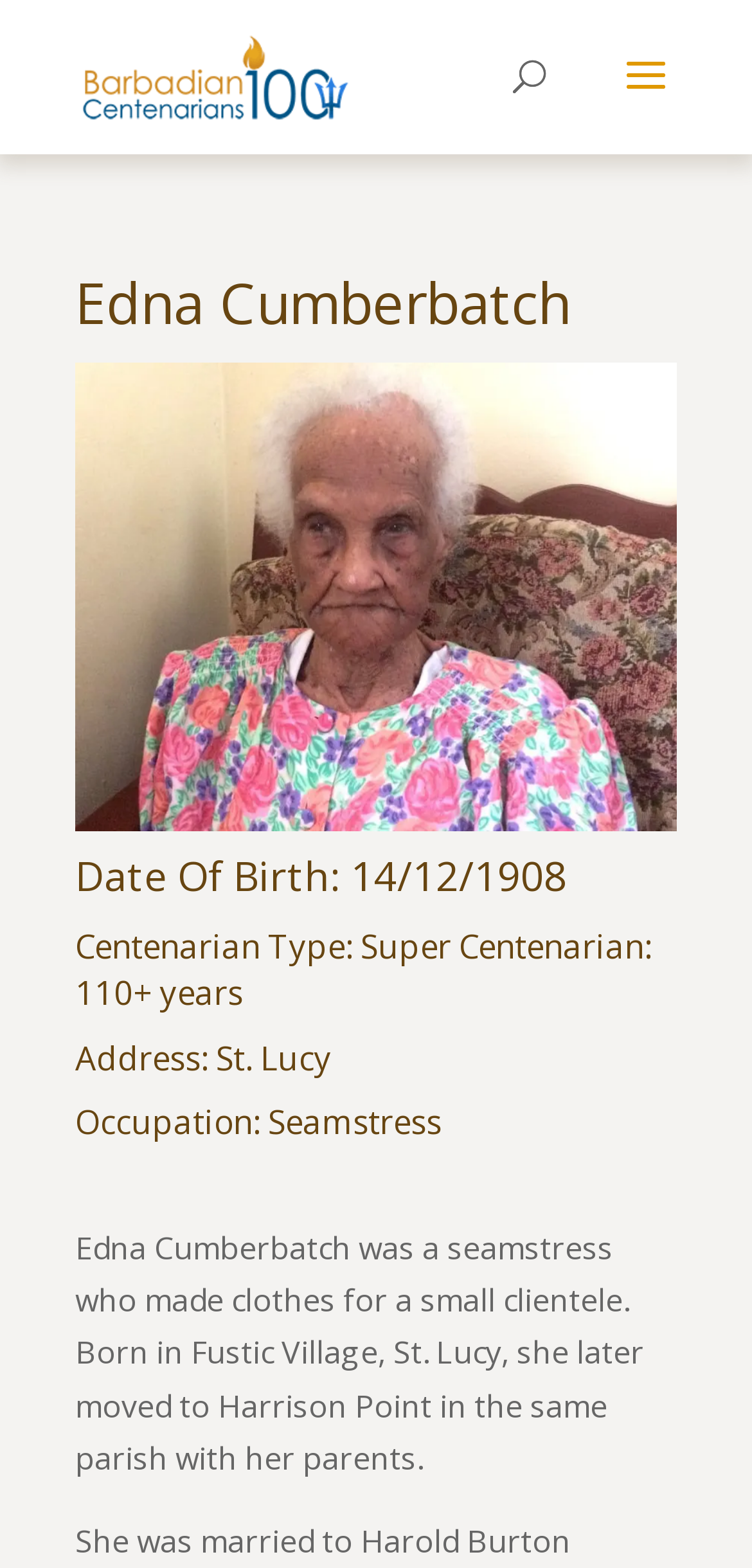Where did Edna Cumberbatch move to with her parents?
Using the image as a reference, answer the question with a short word or phrase.

Harrison Point